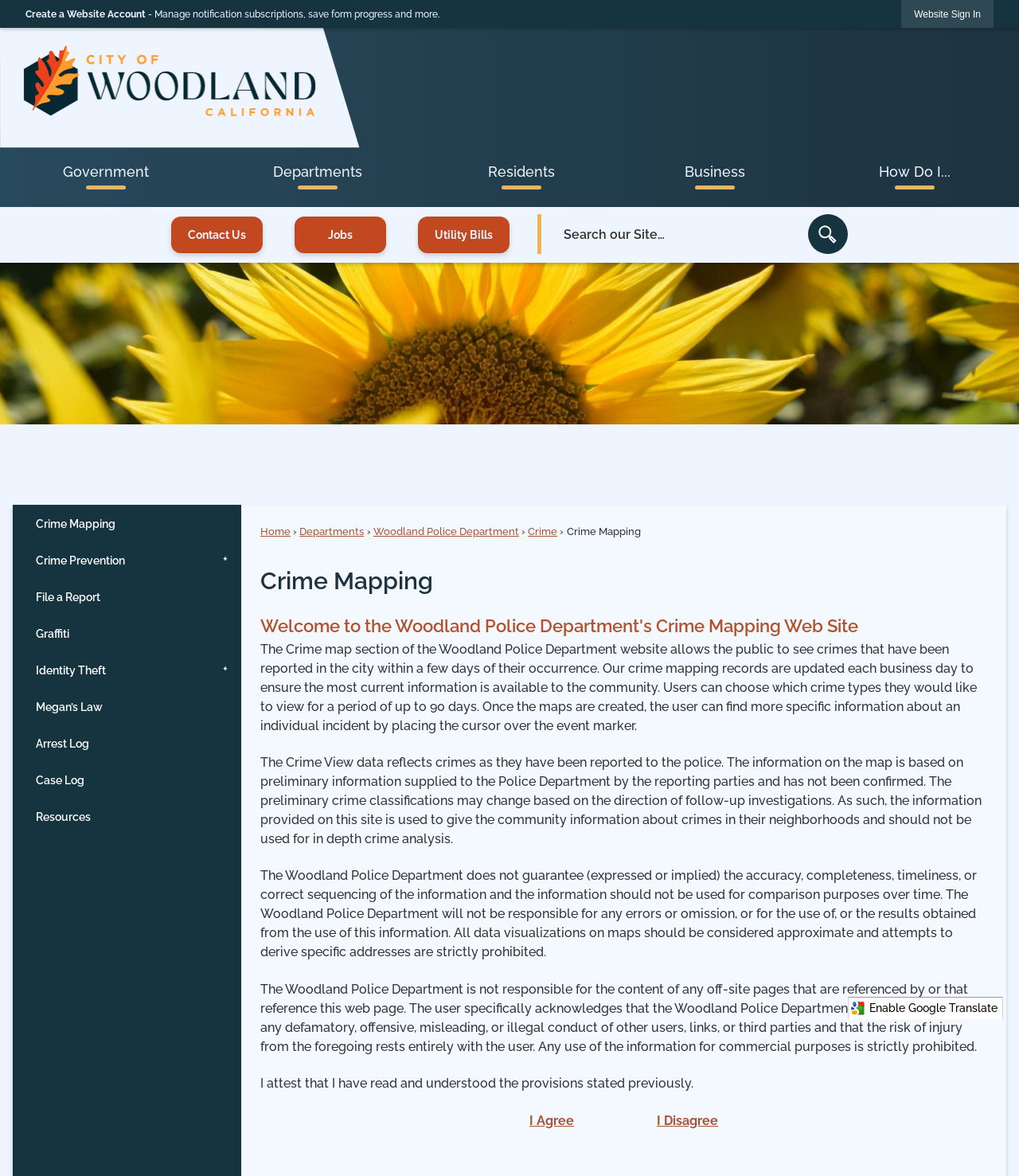Locate the bounding box coordinates of the clickable region necessary to complete the following instruction: "Agree to the terms and conditions". Provide the coordinates in the format of four float numbers between 0 and 1, i.e., [left, top, right, bottom].

[0.52, 0.946, 0.563, 0.959]